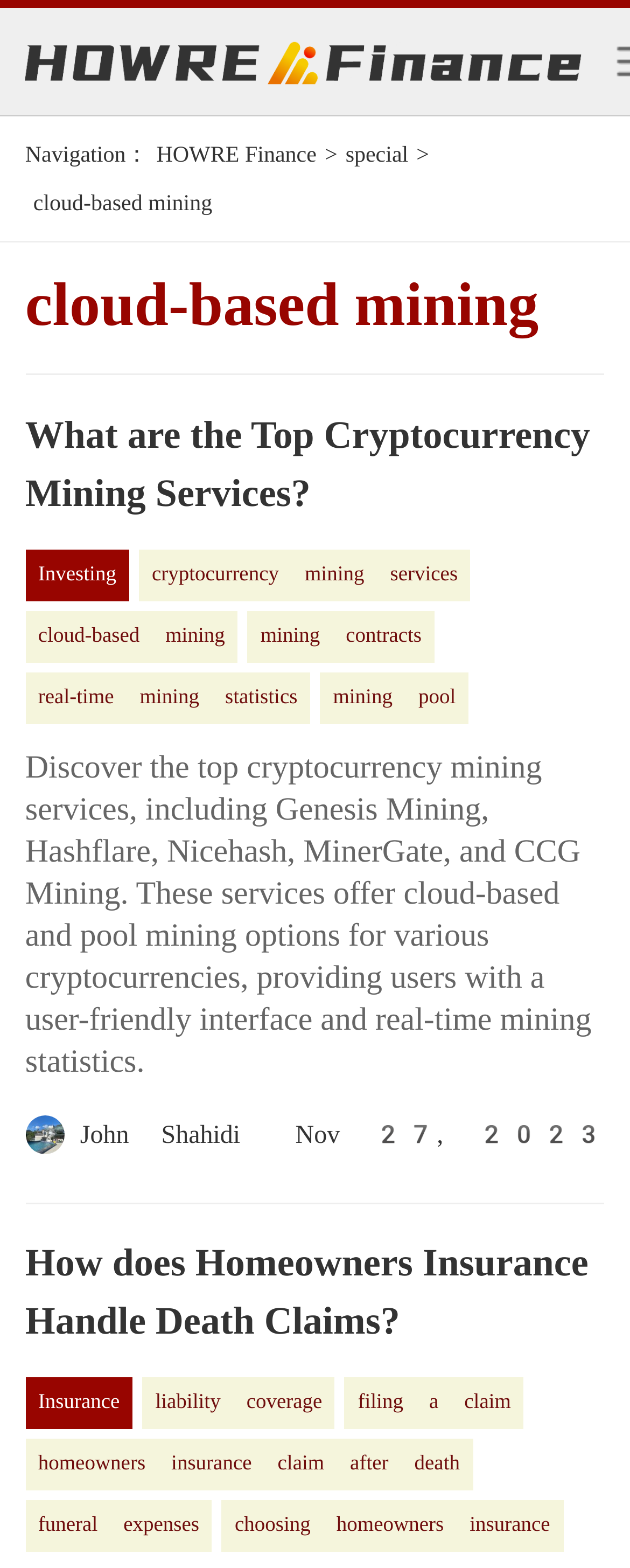Identify the bounding box coordinates of the element to click to follow this instruction: 'View John Shahidi's profile'. Ensure the coordinates are four float values between 0 and 1, provided as [left, top, right, bottom].

[0.04, 0.706, 0.381, 0.743]